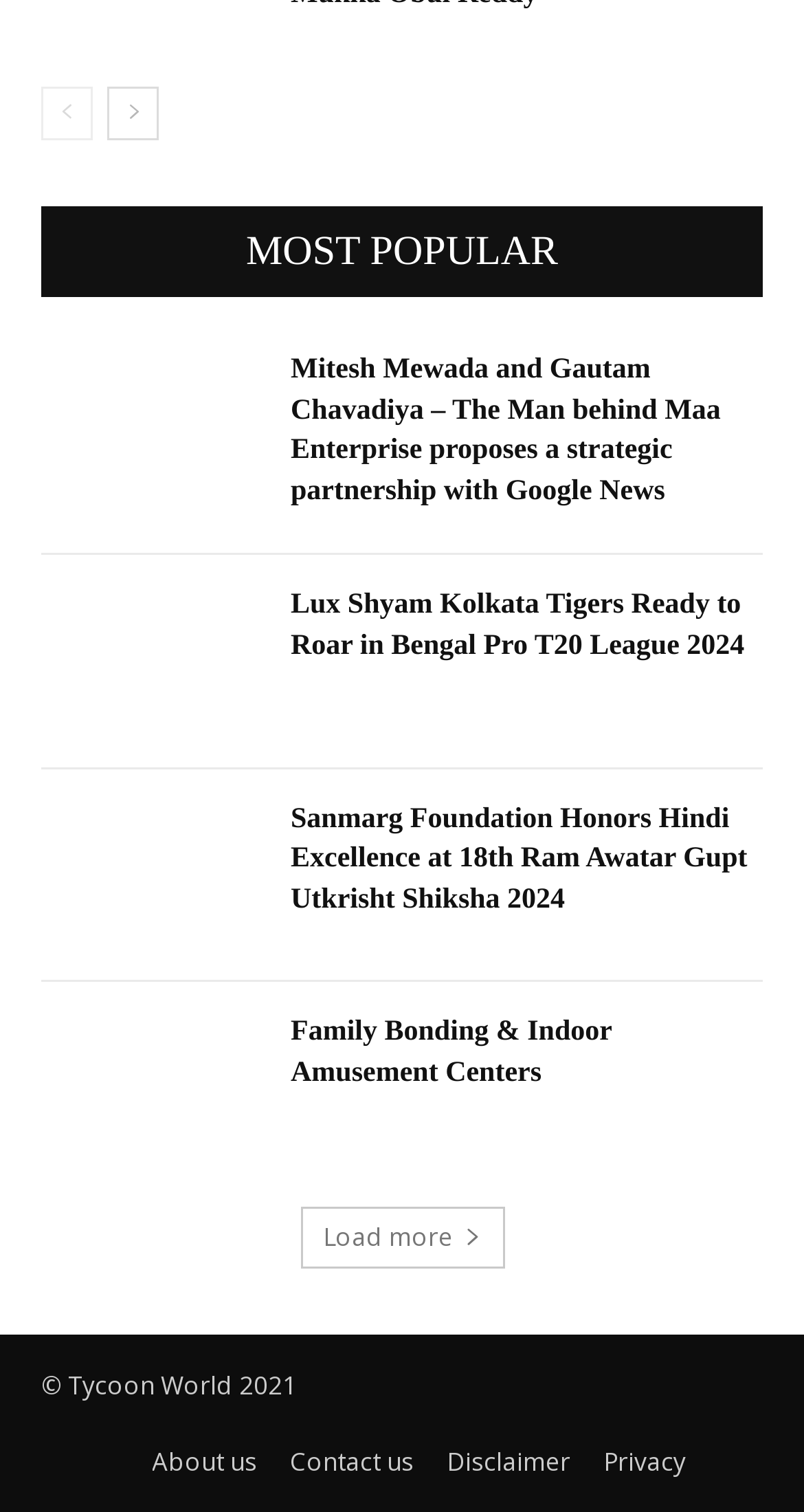Determine the bounding box coordinates for the element that should be clicked to follow this instruction: "read about Mitesh Mewada and Gautam Chavadiya". The coordinates should be given as four float numbers between 0 and 1, in the format [left, top, right, bottom].

[0.051, 0.232, 0.321, 0.332]